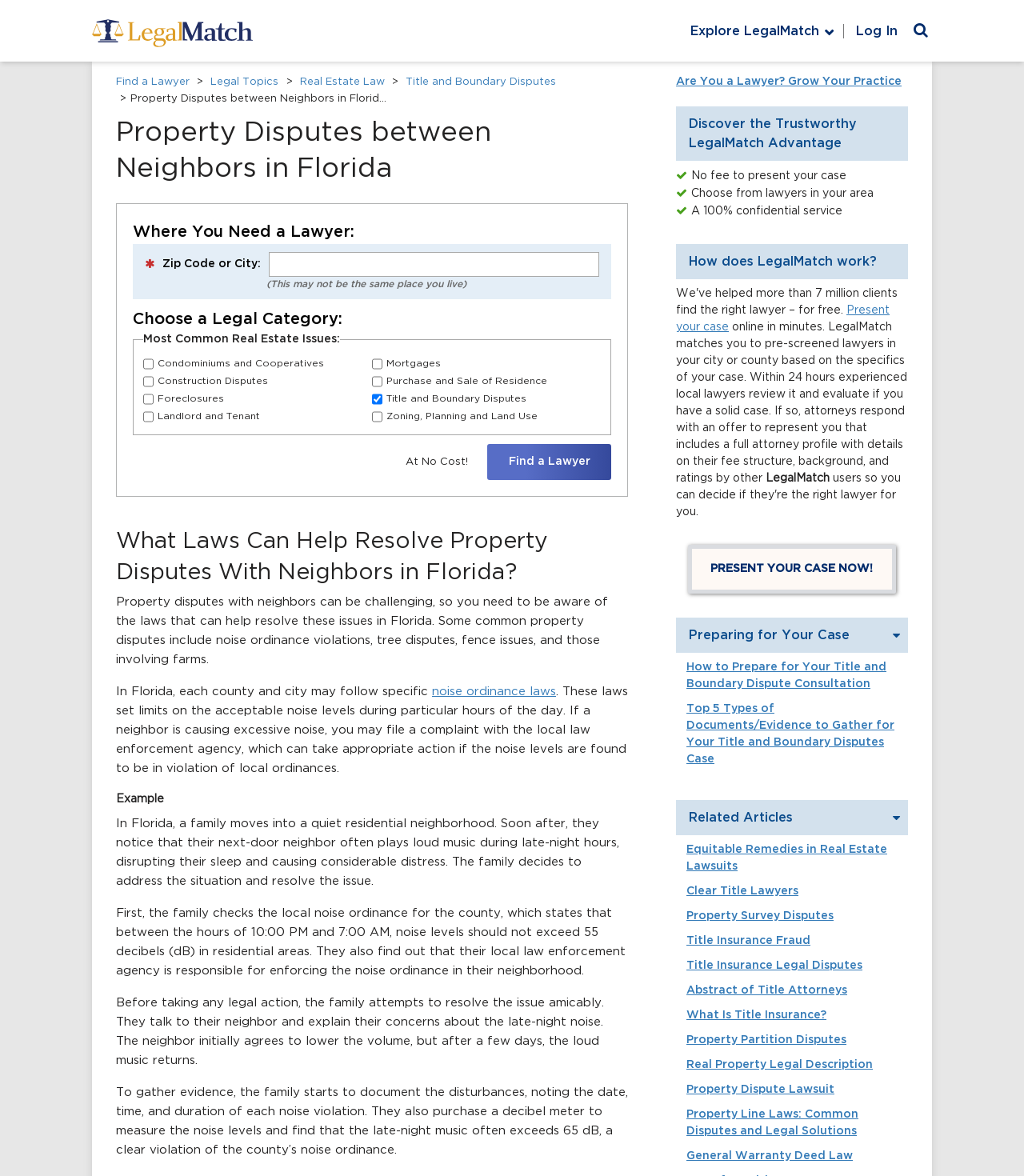What is the recommended step before taking legal action?
Refer to the screenshot and respond with a concise word or phrase.

Try to resolve amicably